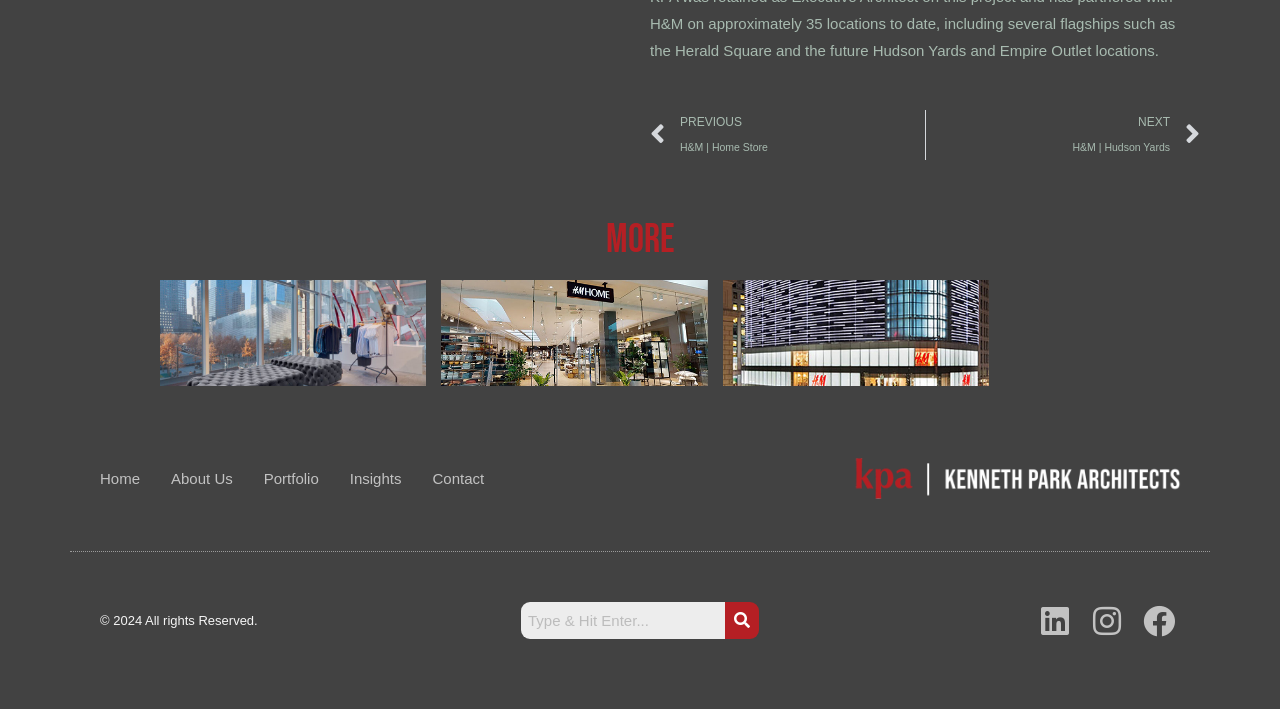How many navigation links are present at the top of the page? Based on the image, give a response in one word or a short phrase.

5